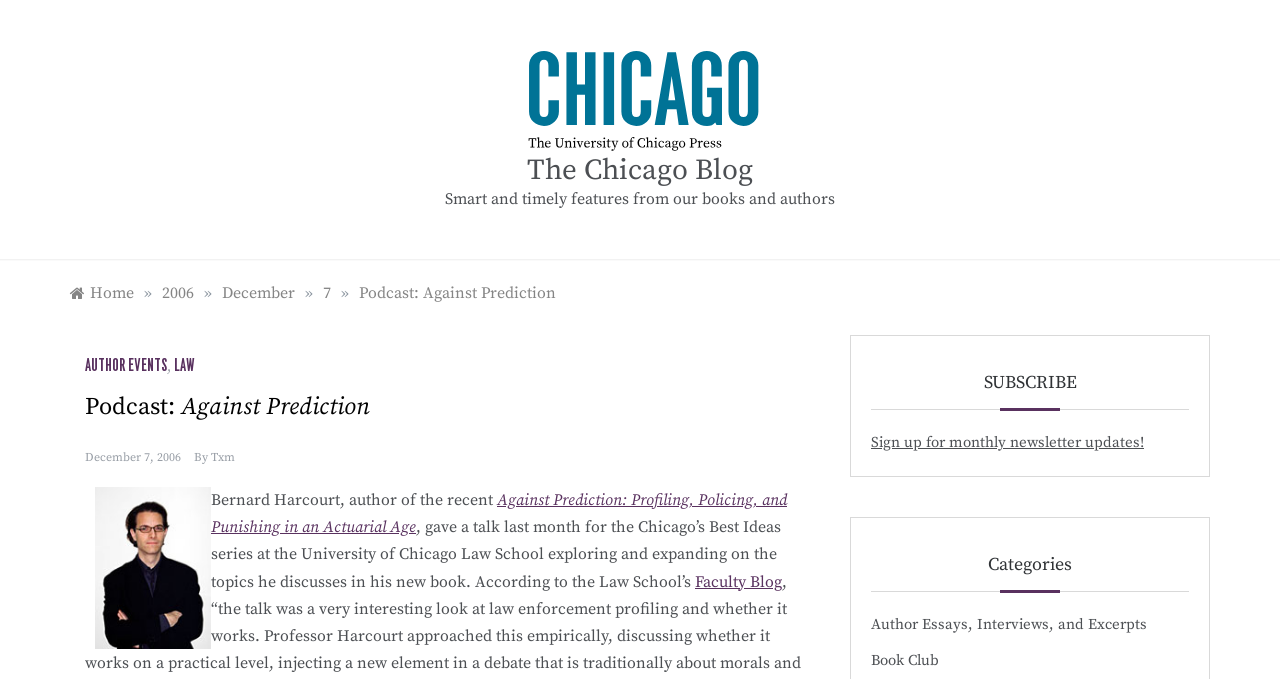Give a complete and precise description of the webpage's appearance.

The webpage is about a podcast titled "Against Prediction" on The Chicago Blog. At the top, there is a link to The Chicago Blog, accompanied by an image with the same name. Below this, there is a heading with the same title, followed by a link to The Chicago Blog again.

To the right of the top section, there is a static text that reads "Smart and timely features from our books and authors". Below this, there is a navigation section with breadcrumbs, which includes links to "Home", "2006", "December", "7", and "Podcast: Against Prediction". The last link has a sub-section with links to "AUTHOR EVENTS" and "LAW", separated by a comma.

The main content of the webpage is about the podcast, with a heading that reads "Podcast: Against Prediction". Below this, there is a link to "December 7, 2006", which includes a time element. The text "By" is followed by a link to "Txm". There is an image of a book jacket, and a static text that describes the podcast, which is about Bernard Harcourt, the author of "Against Prediction: Profiling, Policing, and Punishing in an Actuarial Age", giving a talk at the University of Chicago Law School.

To the right of the main content, there are three sections. The first section has a heading that reads "SUBSCRIBE", with a link to sign up for monthly newsletter updates. The second section has a heading that reads "Categories", with links to "Author Essays, Interviews, and Excerpts" and "Book Club".